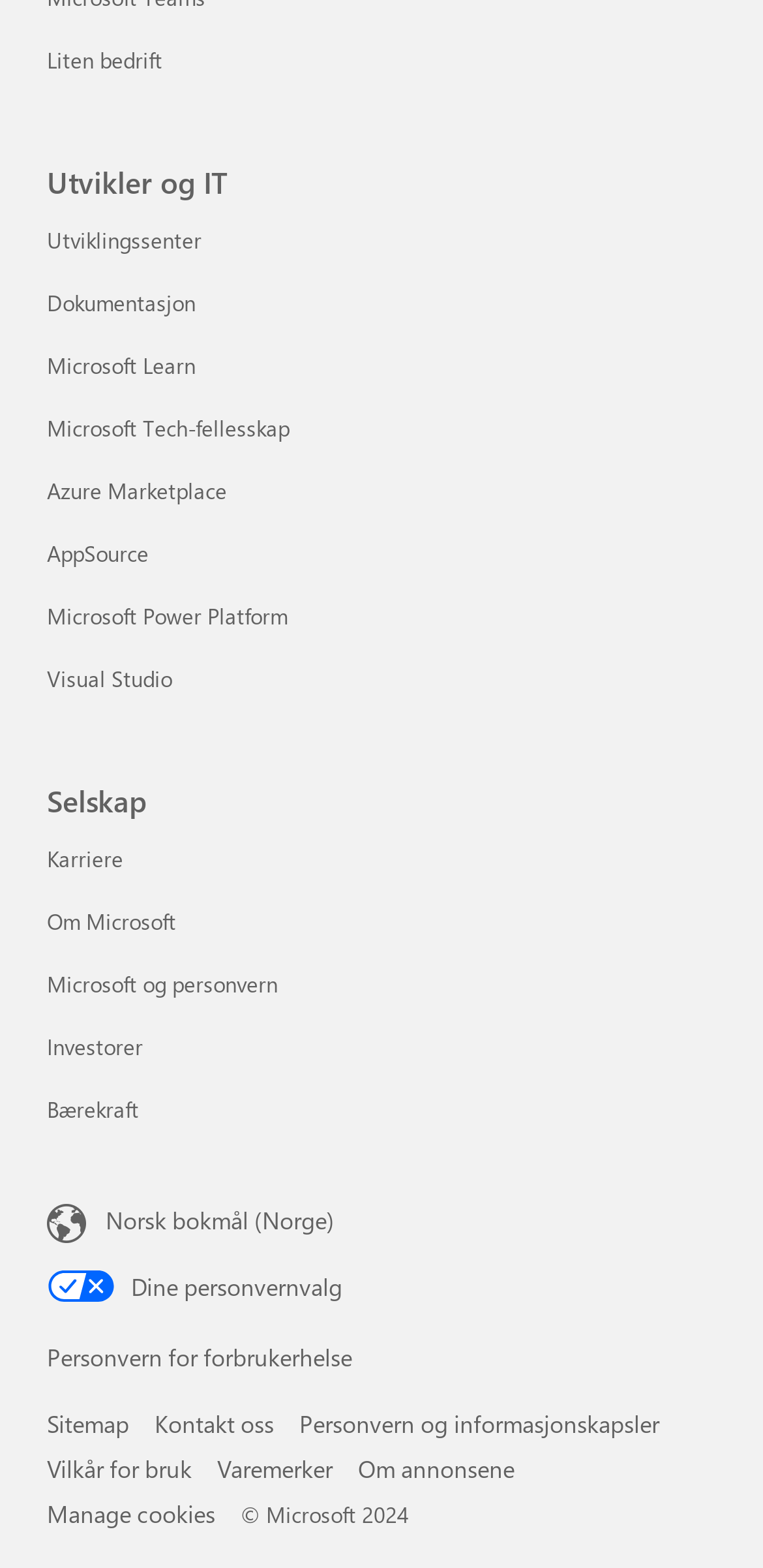What is the copyright year?
Please provide a detailed answer to the question.

I looked at the bottom of the webpage and found the copyright information, which is '© Microsoft 2024'.